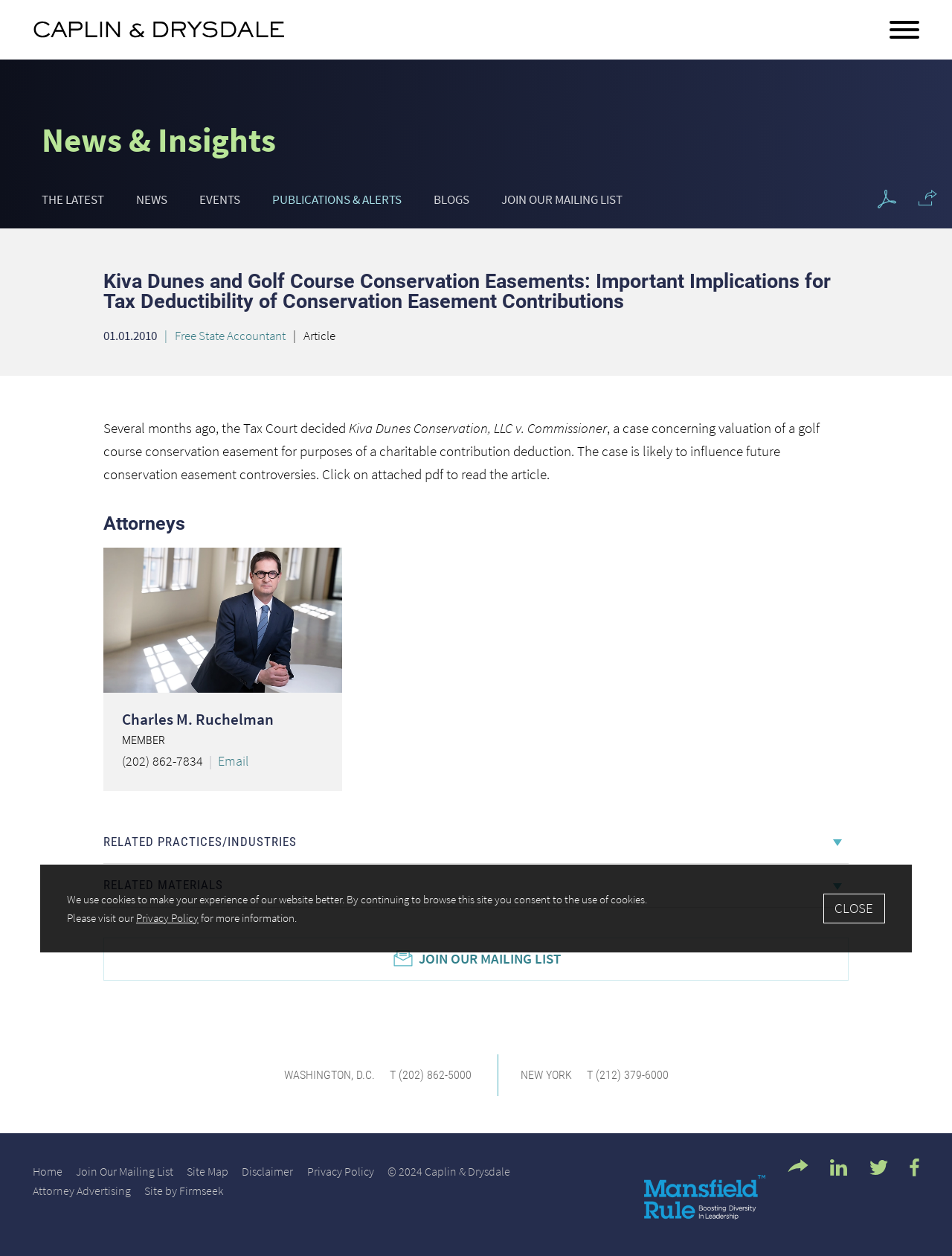Please locate and retrieve the main header text of the webpage.

Kiva Dunes and Golf Course Conservation Easements: Important Implications for Tax Deductibility of Conservation Easement Contributions